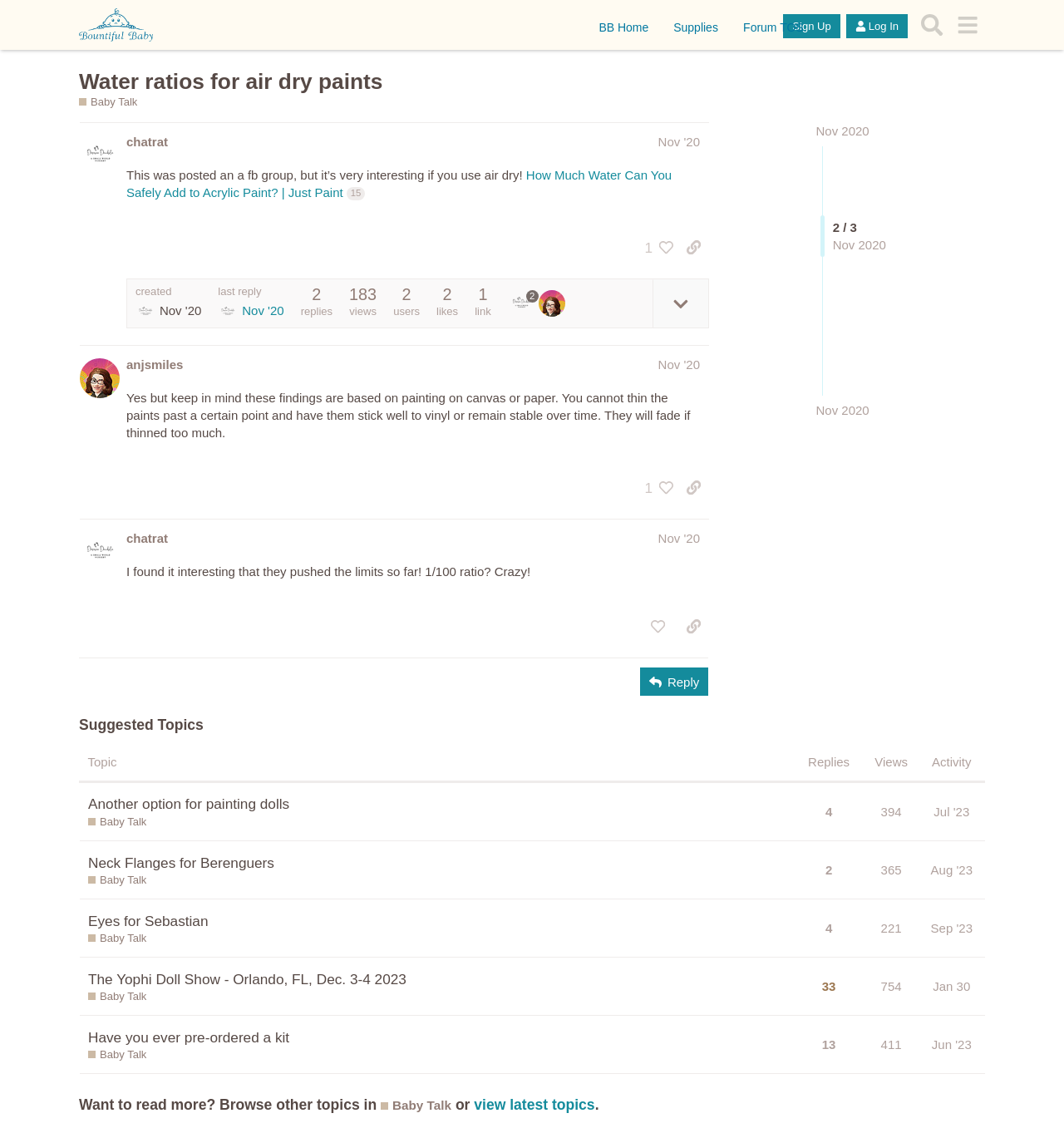Please indicate the bounding box coordinates for the clickable area to complete the following task: "View the topic 'Another option for painting dolls'". The coordinates should be specified as four float numbers between 0 and 1, i.e., [left, top, right, bottom].

[0.083, 0.695, 0.272, 0.731]